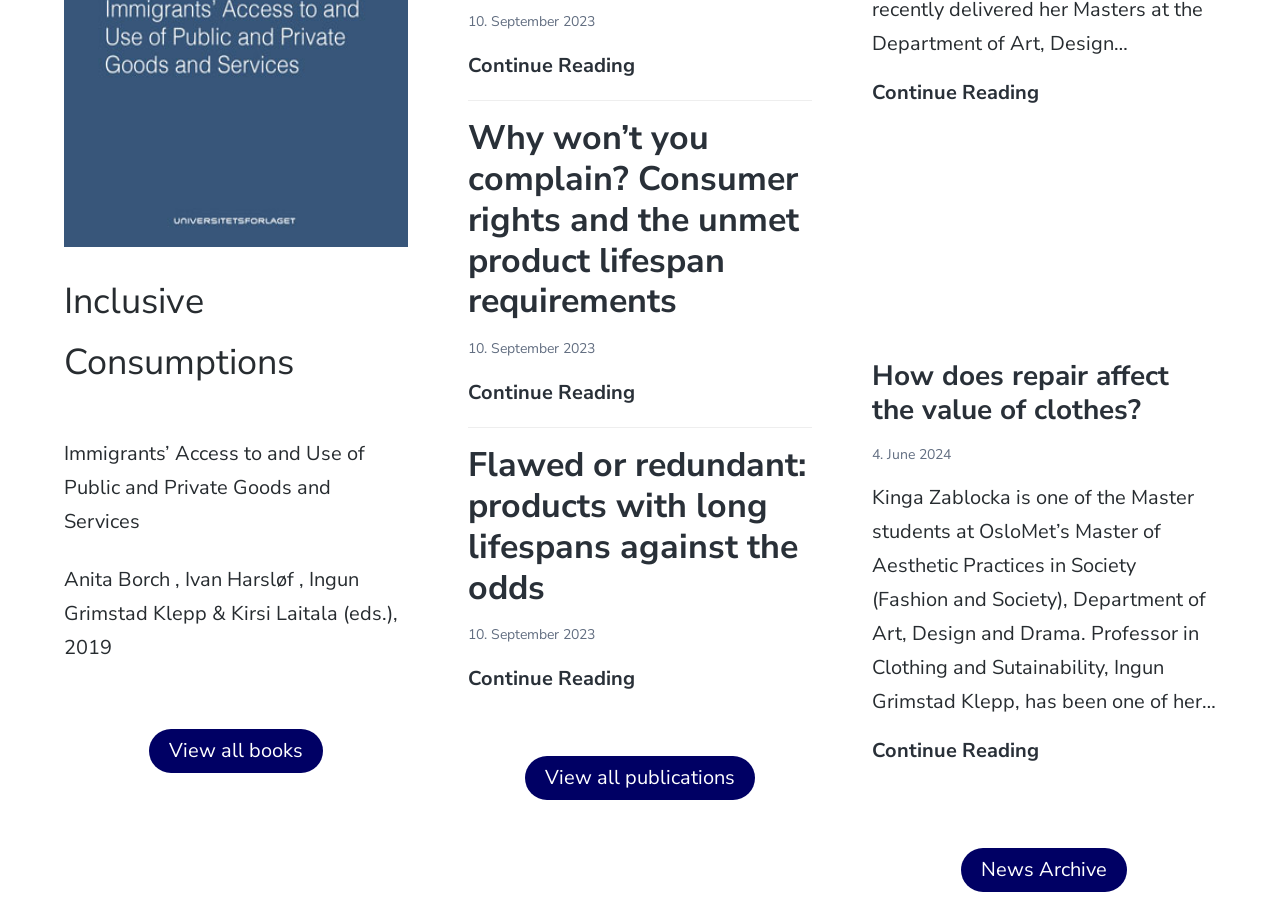Locate the bounding box of the UI element based on this description: "View all books". Provide four float numbers between 0 and 1 as [left, top, right, bottom].

[0.116, 0.802, 0.252, 0.851]